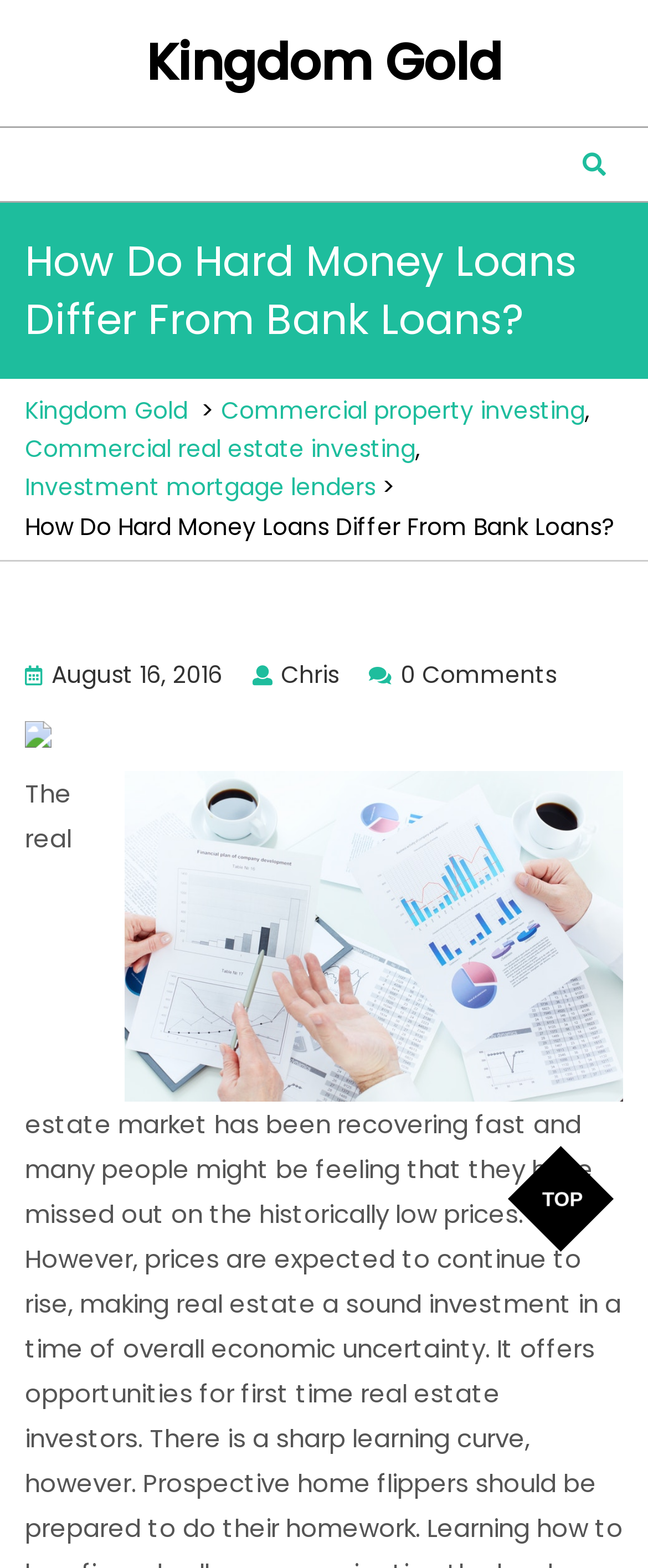Ascertain the bounding box coordinates for the UI element detailed here: "Kingdom Gold". The coordinates should be provided as [left, top, right, bottom] with each value being a float between 0 and 1.

[0.226, 0.018, 0.774, 0.063]